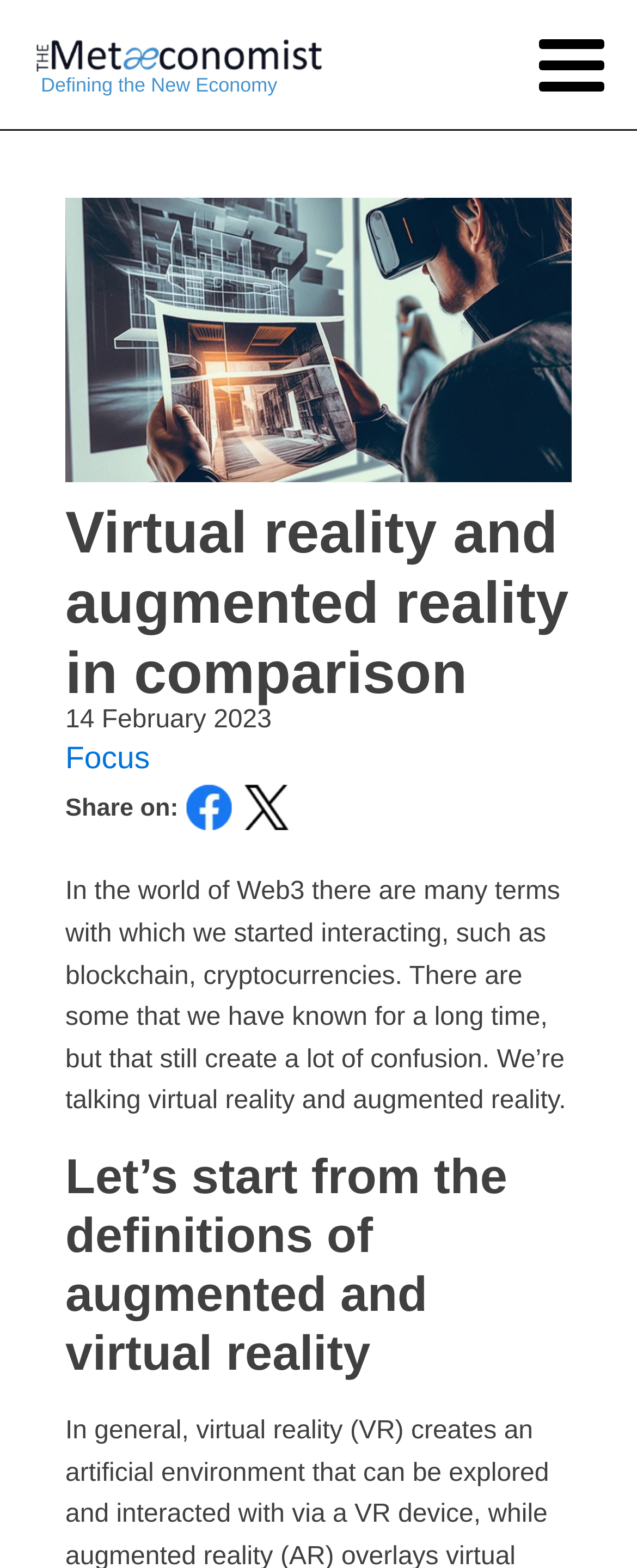Identify and provide the text content of the webpage's primary headline.

Virtual reality and augmented reality in comparison